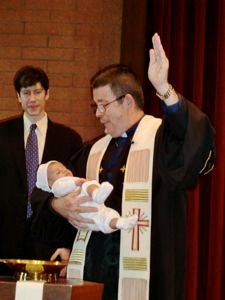Detail the scene depicted in the image with as much precision as possible.

The image captures a significant moment during a baptism ceremony. A clergyman, dressed in traditional ministerial attire complete with a ceremonial stole, holds an infant in his arms while raising his free hand in a gesture of blessing. His expression reflects both reverence and joy as he participates in this sacred ritual. 

In the background, a man in a formal suit stands witness, emphasizing the communal nature of the occasion. The setting features rich, warm colors from the draped fabric behind them, which enhances the solemnity of the event. This image not only depicts the baptism itself but also embodies the themes of faith and community that are integral to such ceremonies. Above the image, there is a descriptive text noting that it highlights moments from the baptism event.